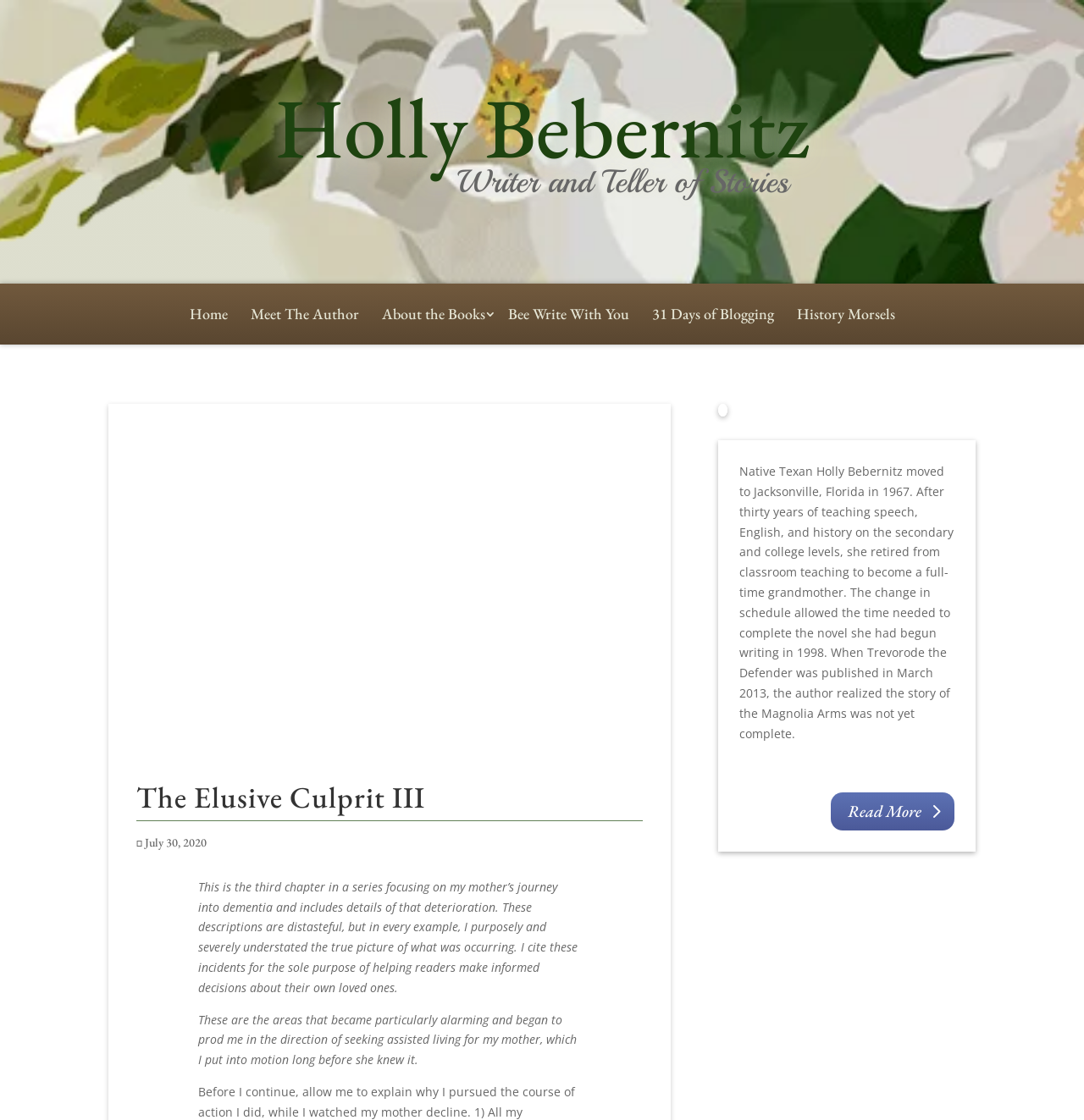What award did the author's book receive?
From the screenshot, provide a brief answer in one word or phrase.

Royal Palm Literary Award